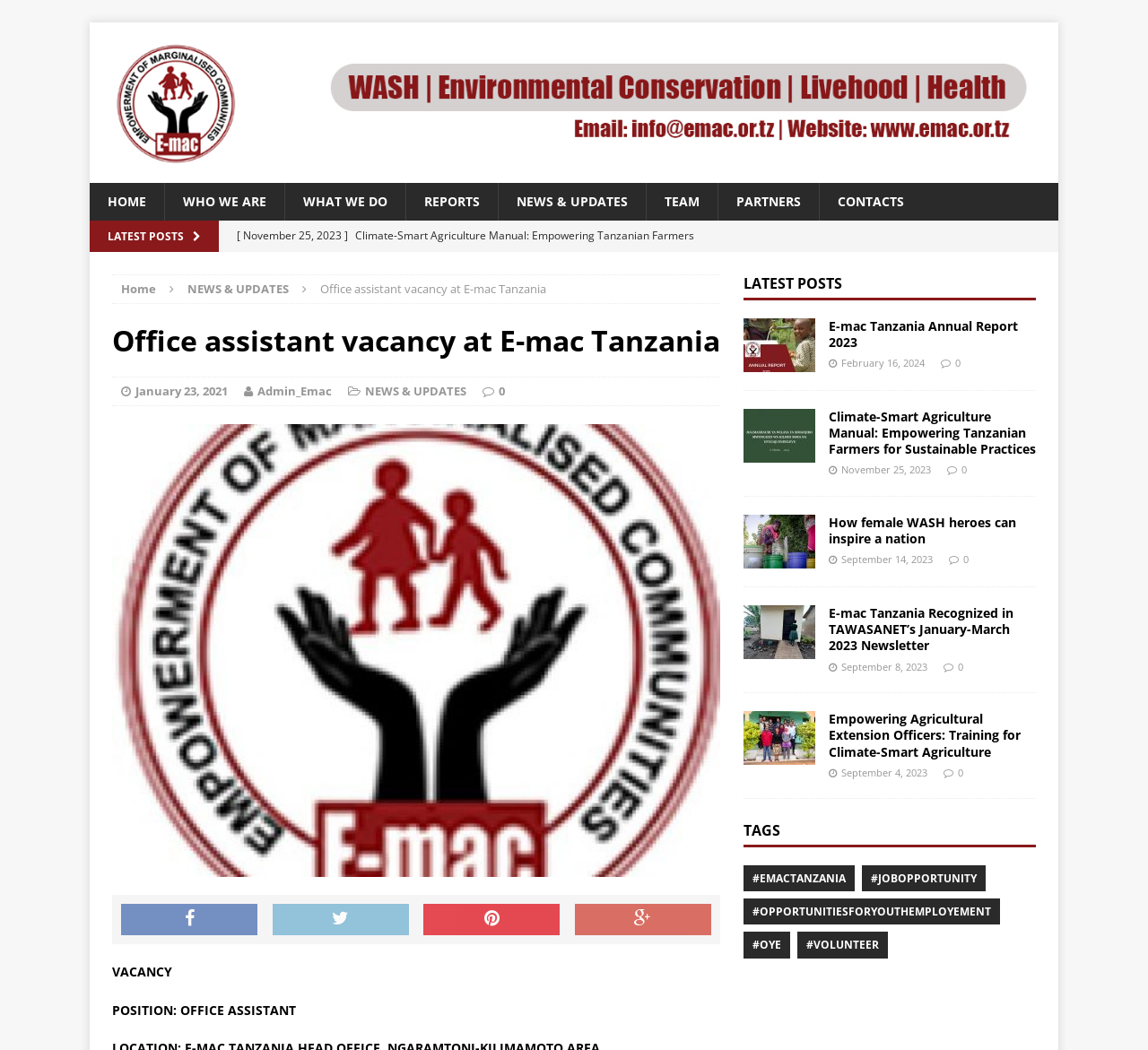Given the element description, predict the bounding box coordinates in the format (top-left x, top-left y, bottom-right x, bottom-right y). Make sure all values are between 0 and 1. Here is the element description: E-mac Tanzania Annual Report 2023

[0.722, 0.302, 0.887, 0.334]